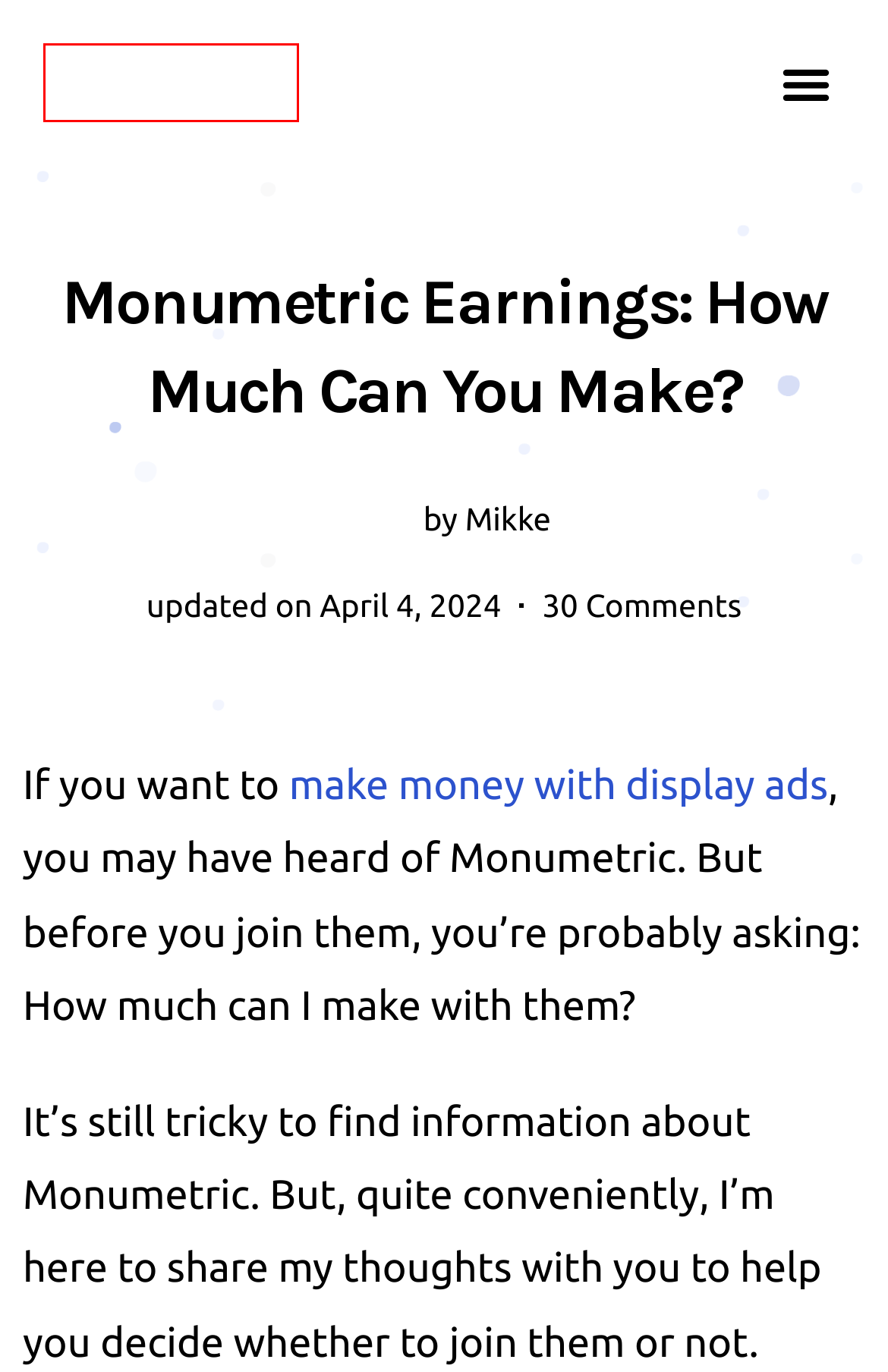View the screenshot of the webpage containing a red bounding box around a UI element. Select the most fitting webpage description for the new page shown after the element in the red bounding box is clicked. Here are the candidates:
A. How to Make Money With Ads on Your Blog in 2024 (Step-by-Step Guide)
B. Best Mediavine Alternative for Bloggers 2023 (With High Earnings)
C. Disclaimer - Blogging Explorer
D. Blogging Explorer: Learn to Blog and Make Money Online
E. WP Rocket Review (2024): Does It Really Work? Is It Worth It?
F. 27 Pros and Cons of Blogging: Should You Start a Blog? (In 2024)
G. How to Format a Blog Post: 16 Quick Tips (to Grow Blog Traffic)
H. How to Monetize Your Blog? 5 Powerful Ways to Make Money Blogging

D